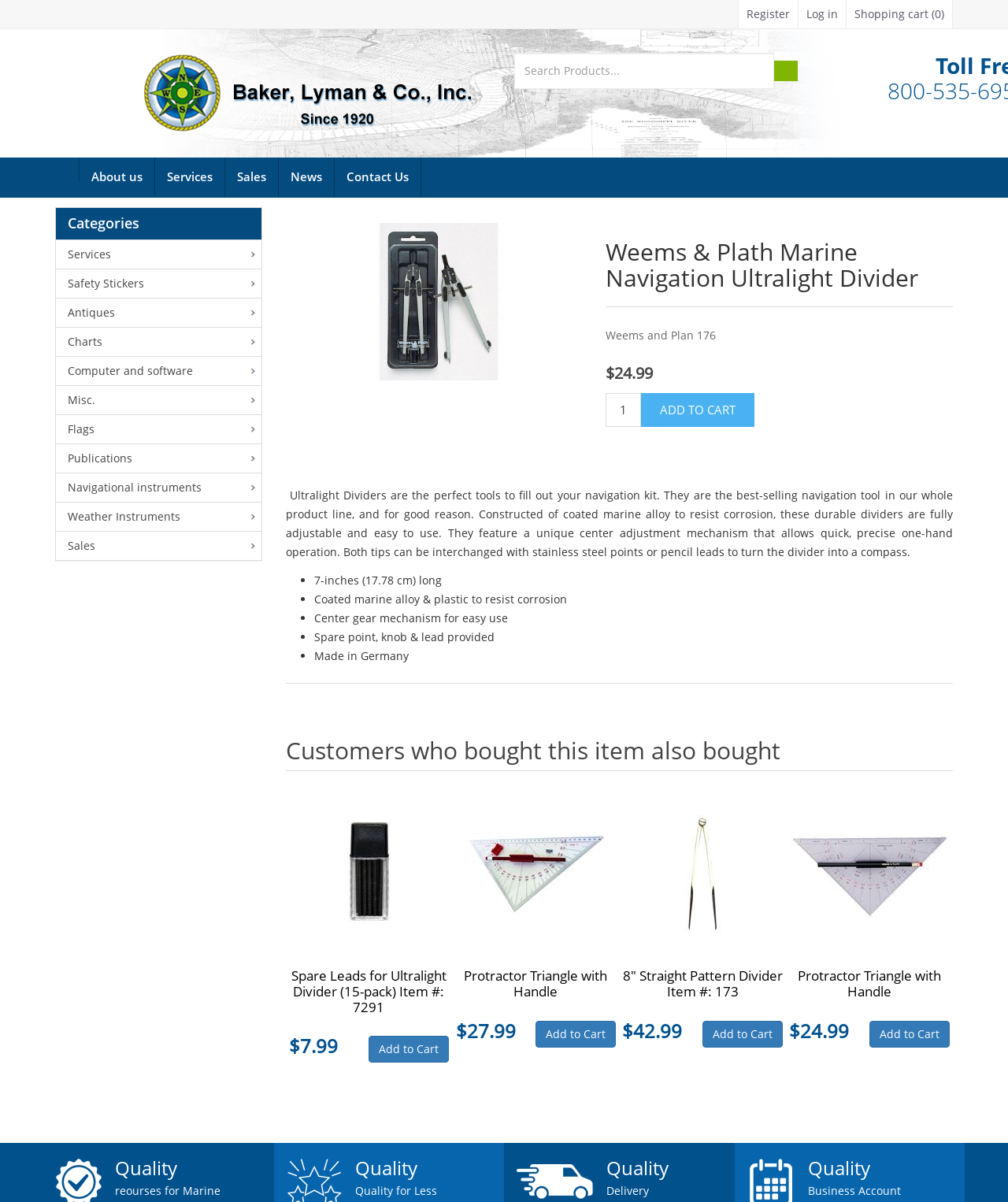Please locate the bounding box coordinates of the element's region that needs to be clicked to follow the instruction: "Register". The bounding box coordinates should be provided as four float numbers between 0 and 1, i.e., [left, top, right, bottom].

[0.732, 0.0, 0.792, 0.024]